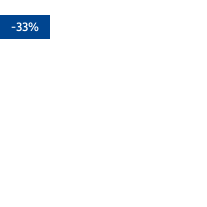Please answer the following query using a single word or phrase: 
What is the purpose of the discount label?

To attract buyers